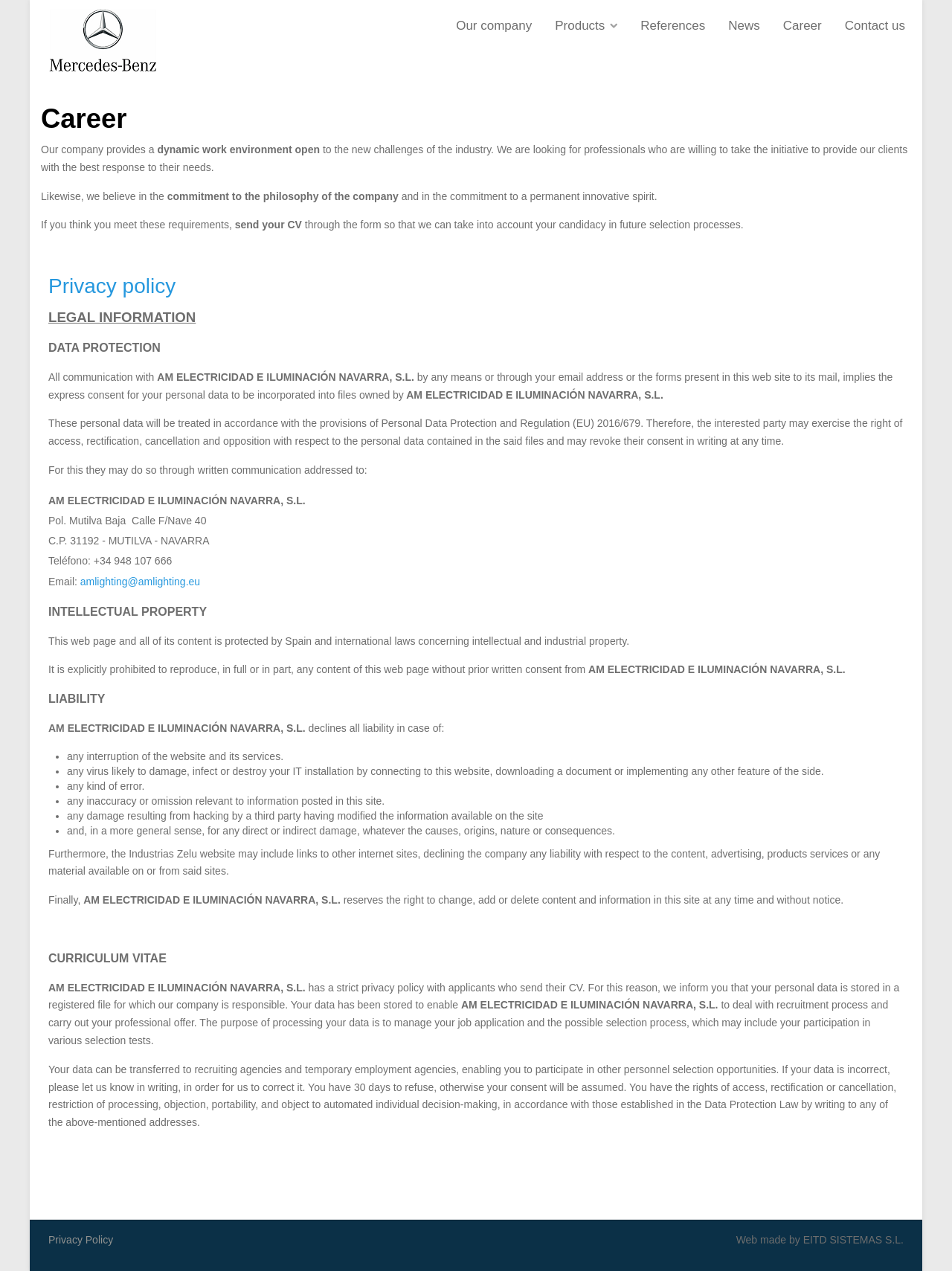Please identify the bounding box coordinates of the element's region that I should click in order to complete the following instruction: "Click on 'Privacy Policy'". The bounding box coordinates consist of four float numbers between 0 and 1, i.e., [left, top, right, bottom].

[0.051, 0.971, 0.119, 0.98]